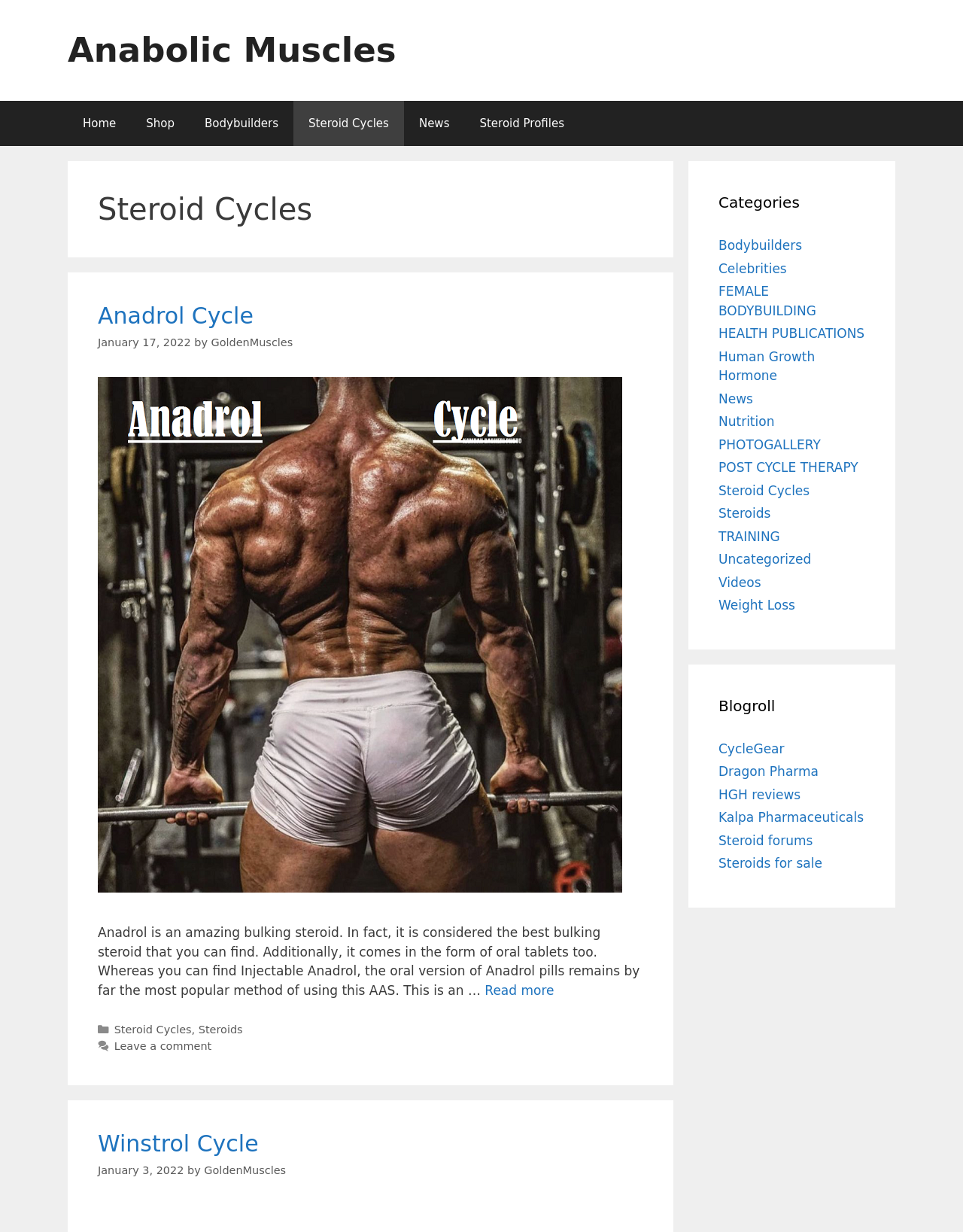Please identify the coordinates of the bounding box that should be clicked to fulfill this instruction: "Read more about Anadrol Cycle".

[0.503, 0.798, 0.575, 0.81]